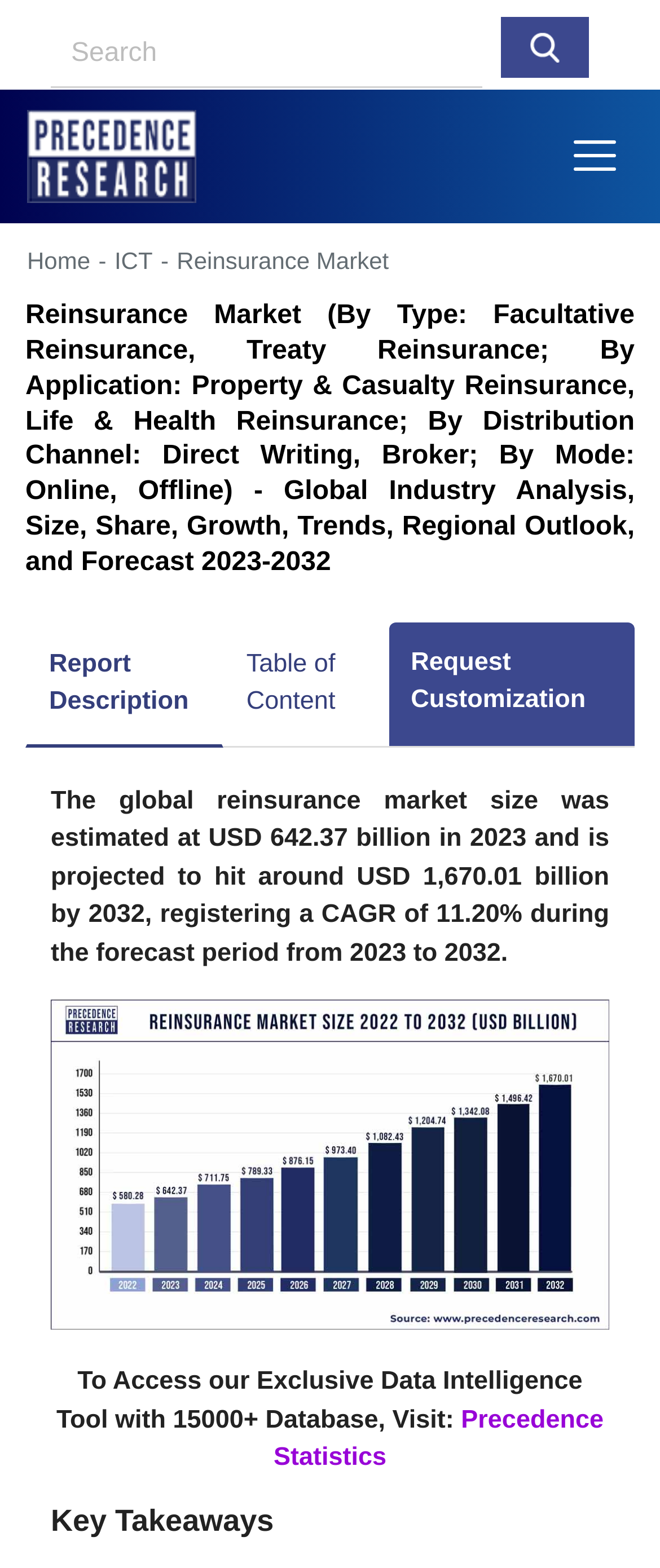Please locate the bounding box coordinates of the element that needs to be clicked to achieve the following instruction: "view report description". The coordinates should be four float numbers between 0 and 1, i.e., [left, top, right, bottom].

[0.038, 0.396, 0.337, 0.476]